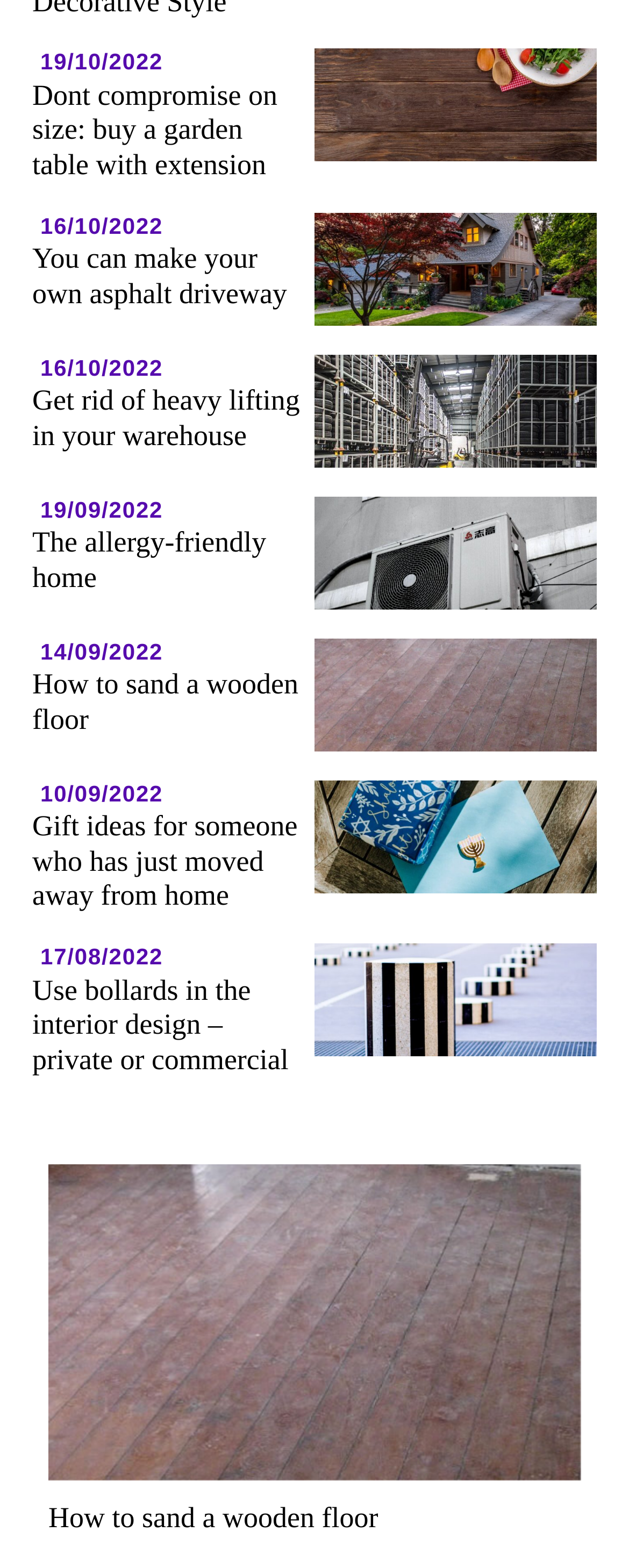Find the bounding box coordinates of the element to click in order to complete this instruction: "Click on the article about buying a garden table with extension". The bounding box coordinates must be four float numbers between 0 and 1, denoted as [left, top, right, bottom].

[0.051, 0.022, 0.949, 0.126]